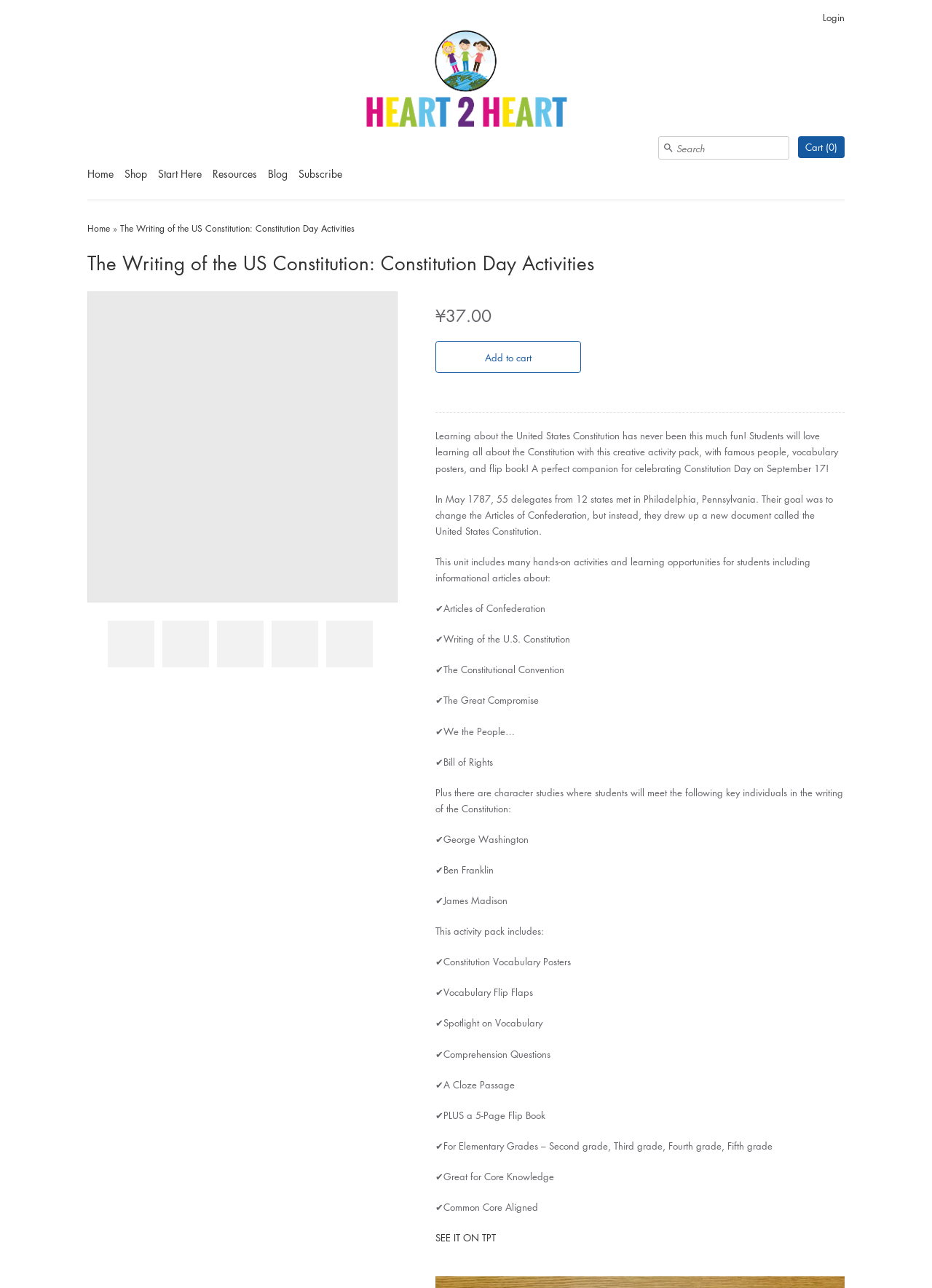Find and specify the bounding box coordinates that correspond to the clickable region for the instruction: "View the shopping cart".

[0.864, 0.109, 0.898, 0.119]